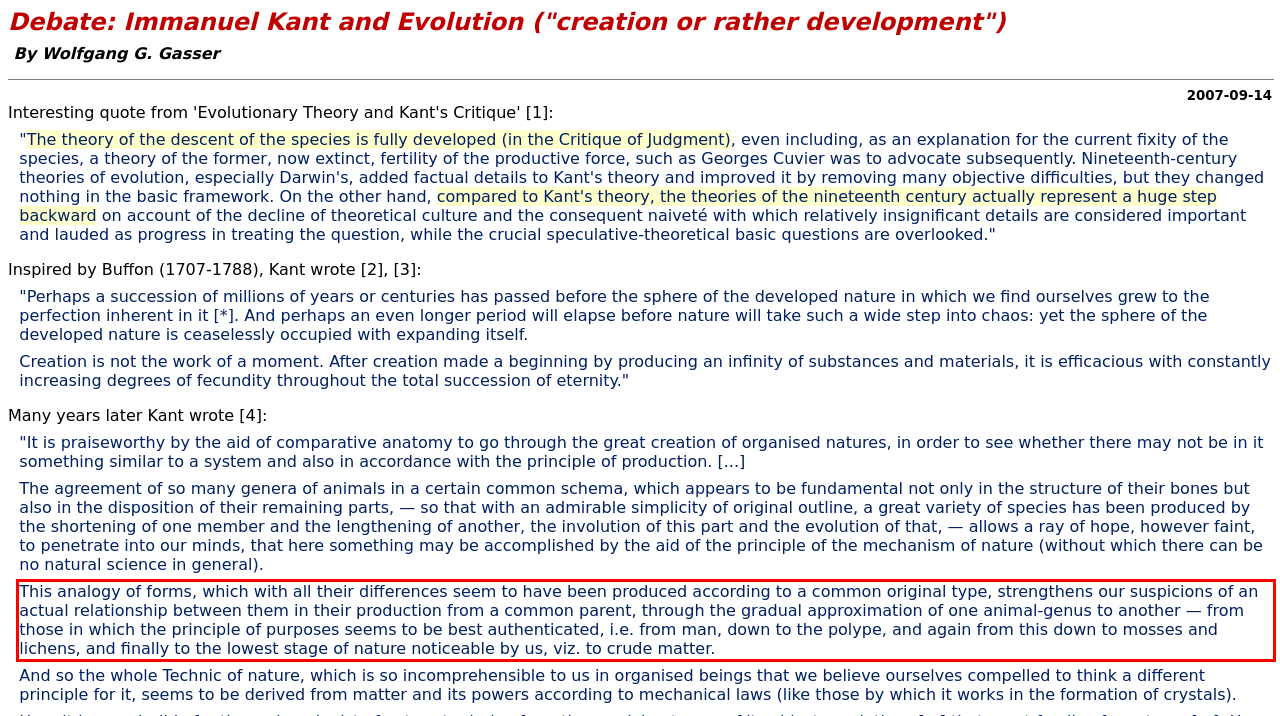Inspect the webpage screenshot that has a red bounding box and use OCR technology to read and display the text inside the red bounding box.

This analogy of forms, which with all their differences seem to have been produced according to a common original type, strengthens our suspicions of an actual relationship between them in their production from a common parent, through the gradual approximation of one animal-genus to another — from those in which the principle of purposes seems to be best authenticated, i.e. from man, down to the polype, and again from this down to mosses and lichens, and finally to the lowest stage of nature noticeable by us, viz. to crude matter.